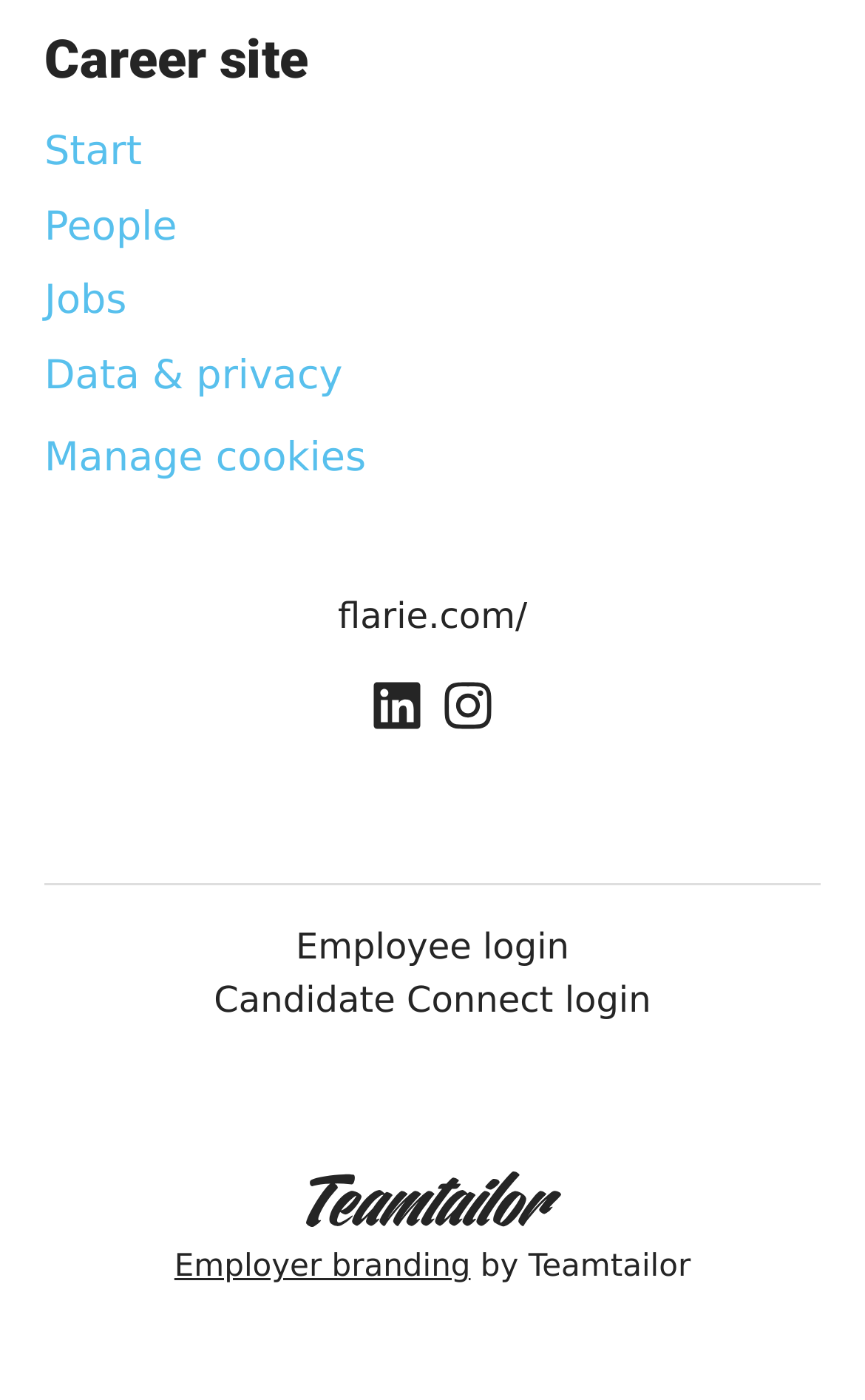Please determine the bounding box coordinates of the clickable area required to carry out the following instruction: "Click on the 'Start' link". The coordinates must be four float numbers between 0 and 1, represented as [left, top, right, bottom].

[0.051, 0.086, 0.164, 0.132]